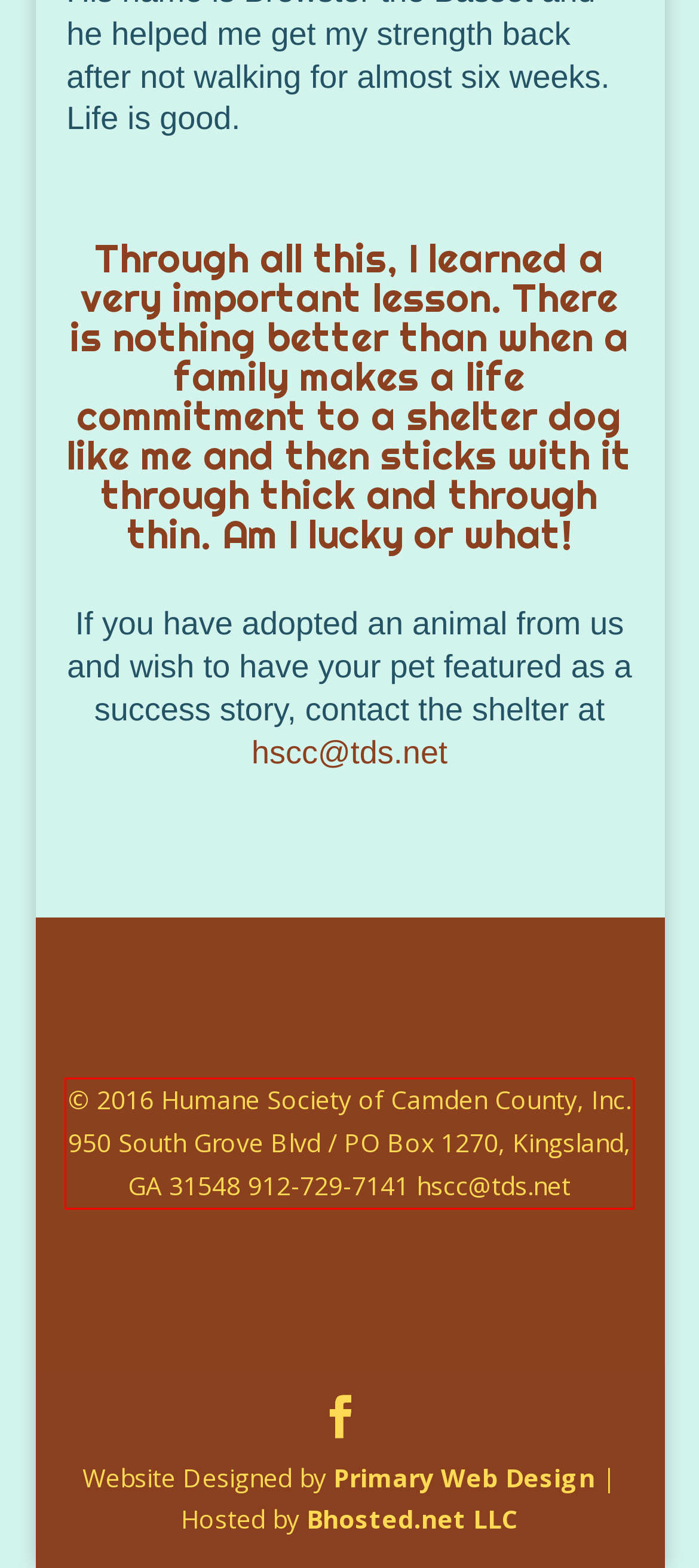Given a screenshot of a webpage, locate the red bounding box and extract the text it encloses.

© 2016 Humane Society of Camden County, Inc. 950 South Grove Blvd / PO Box 1270, Kingsland, GA 31548 912-729-7141 hscc@tds.net